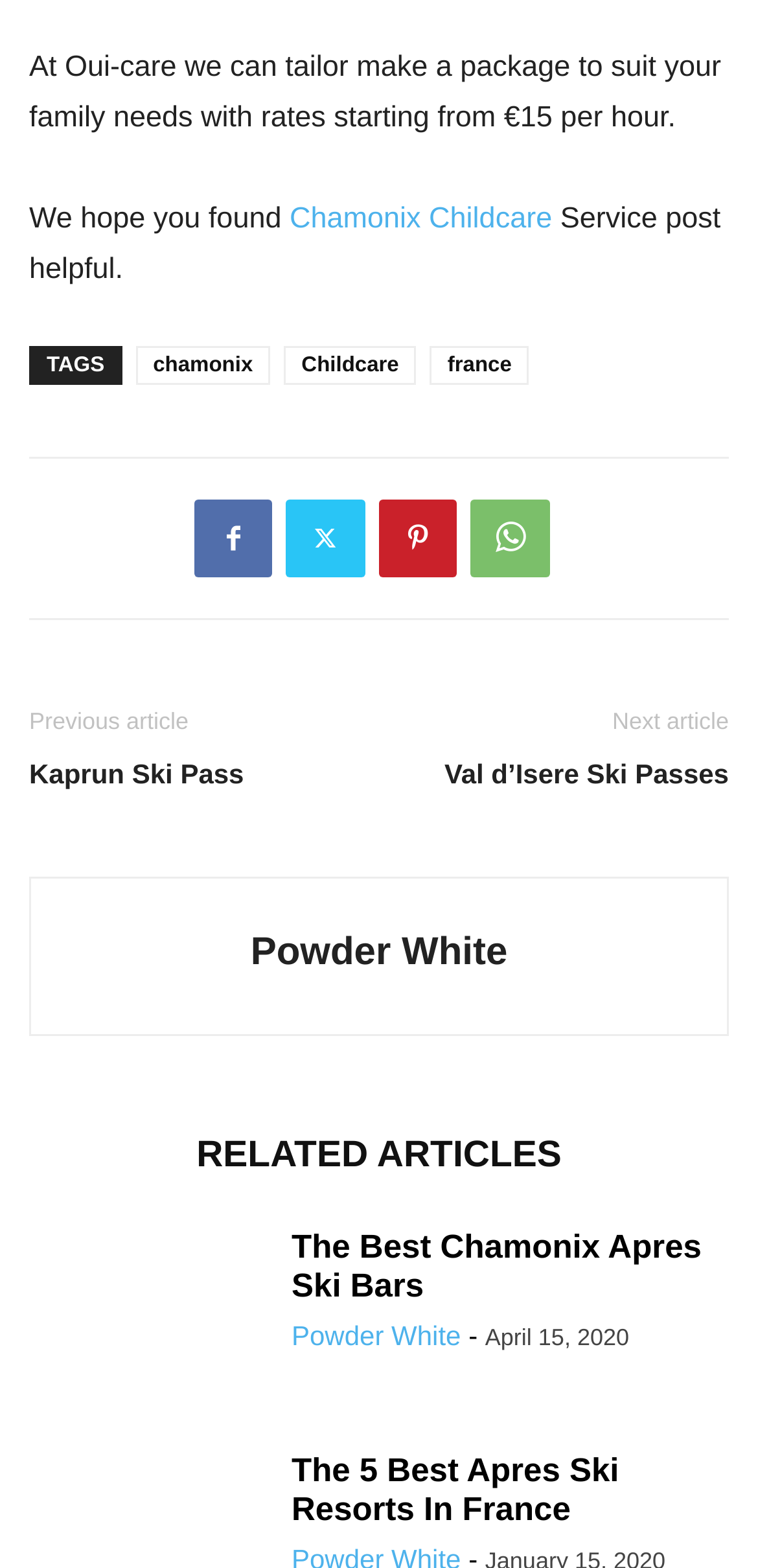Using the element description: "Val d’Isere Ski Passes", determine the bounding box coordinates for the specified UI element. The coordinates should be four float numbers between 0 and 1, [left, top, right, bottom].

[0.526, 0.482, 0.962, 0.506]